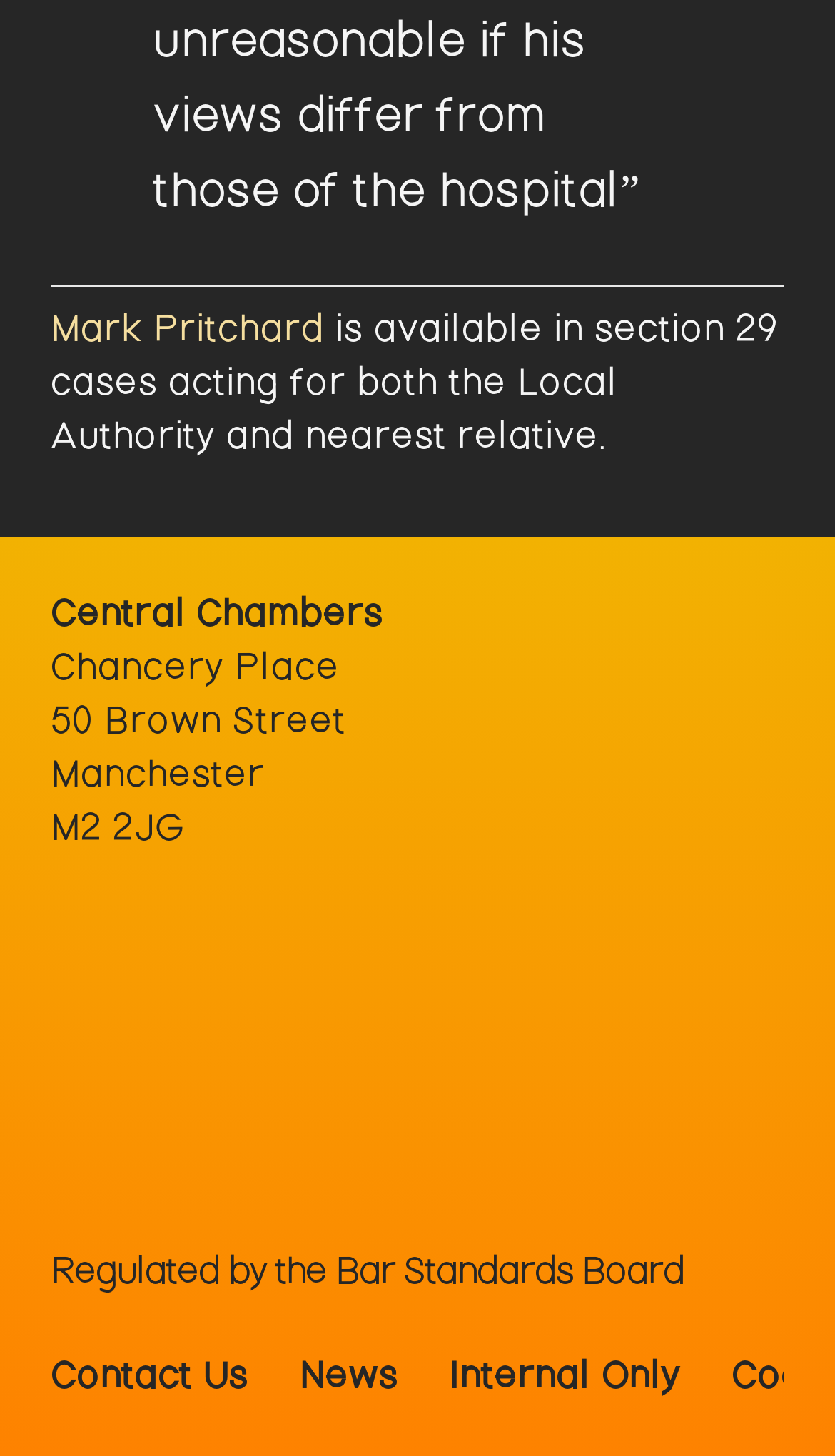Using the element description provided, determine the bounding box coordinates in the format (top-left x, top-left y, bottom-right x, bottom-right y). Ensure that all values are floating point numbers between 0 and 1. Element description: Contact Us

[0.062, 0.934, 0.297, 0.959]